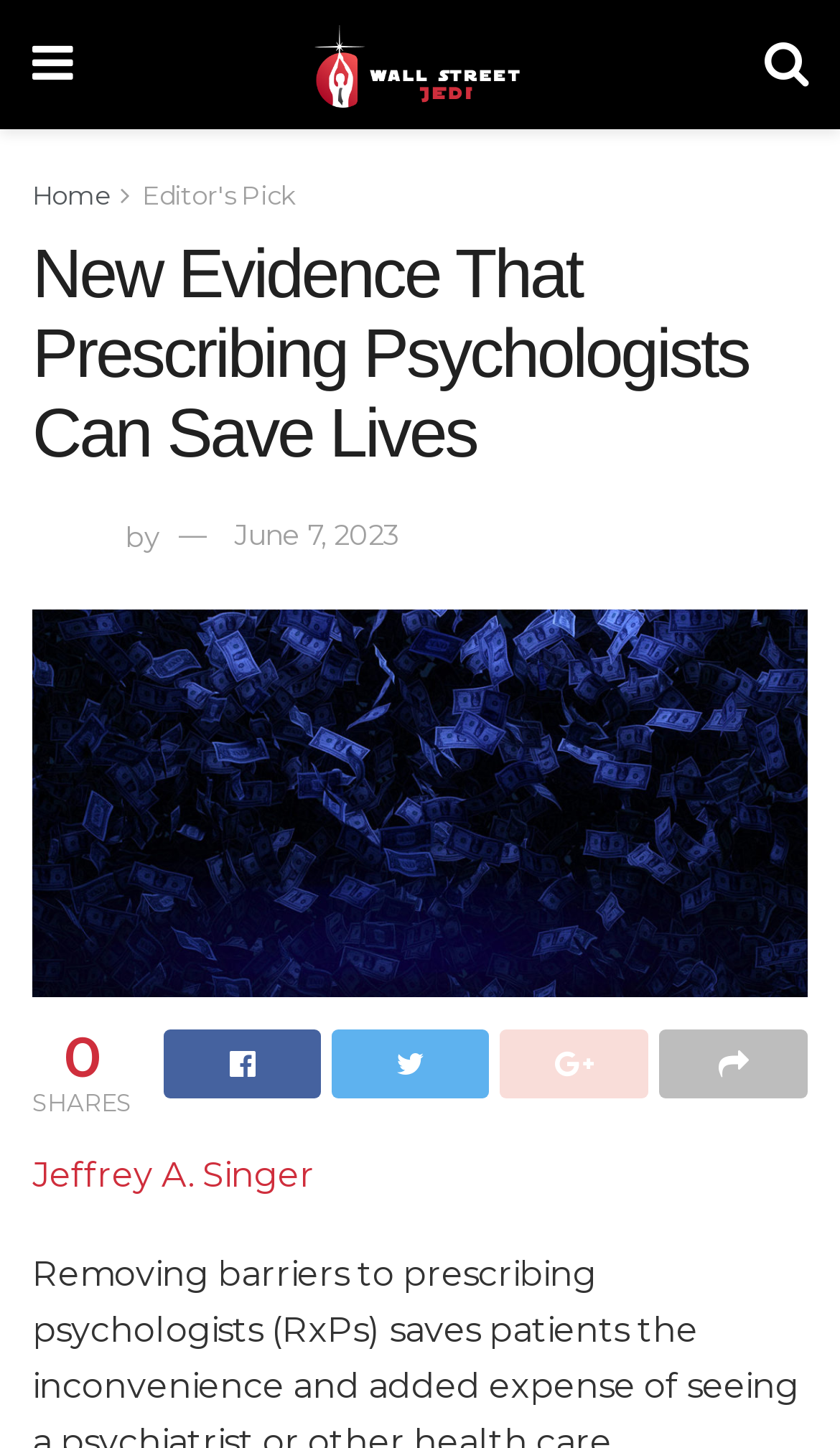Write an exhaustive caption that covers the webpage's main aspects.

The webpage appears to be an article page with a focus on a specific topic. At the top left, there is a small icon () and a link to "Wall Street Jedi" with an accompanying image. To the right of these elements, there is another icon ().

Below these top elements, there are several links, including "Home" and "Editor's Pick", positioned horizontally. The main heading "New Evidence That Prescribing Psychologists Can Save Lives" is centered and takes up a significant portion of the top section.

Under the heading, there is a byline with the text "by" followed by a link to the date "June 7, 2023". Below this, there is a large block of text, which is not explicitly described but likely contains the article content.

On the left side, there is a vertical column of links and icons, including a share button with the text "SHARES" and several social media icons (,, , and). These elements are positioned near the bottom of the page.

Finally, at the very bottom, there is a link to the author "Jeffrey A. Singer", which is positioned near the left edge of the page.